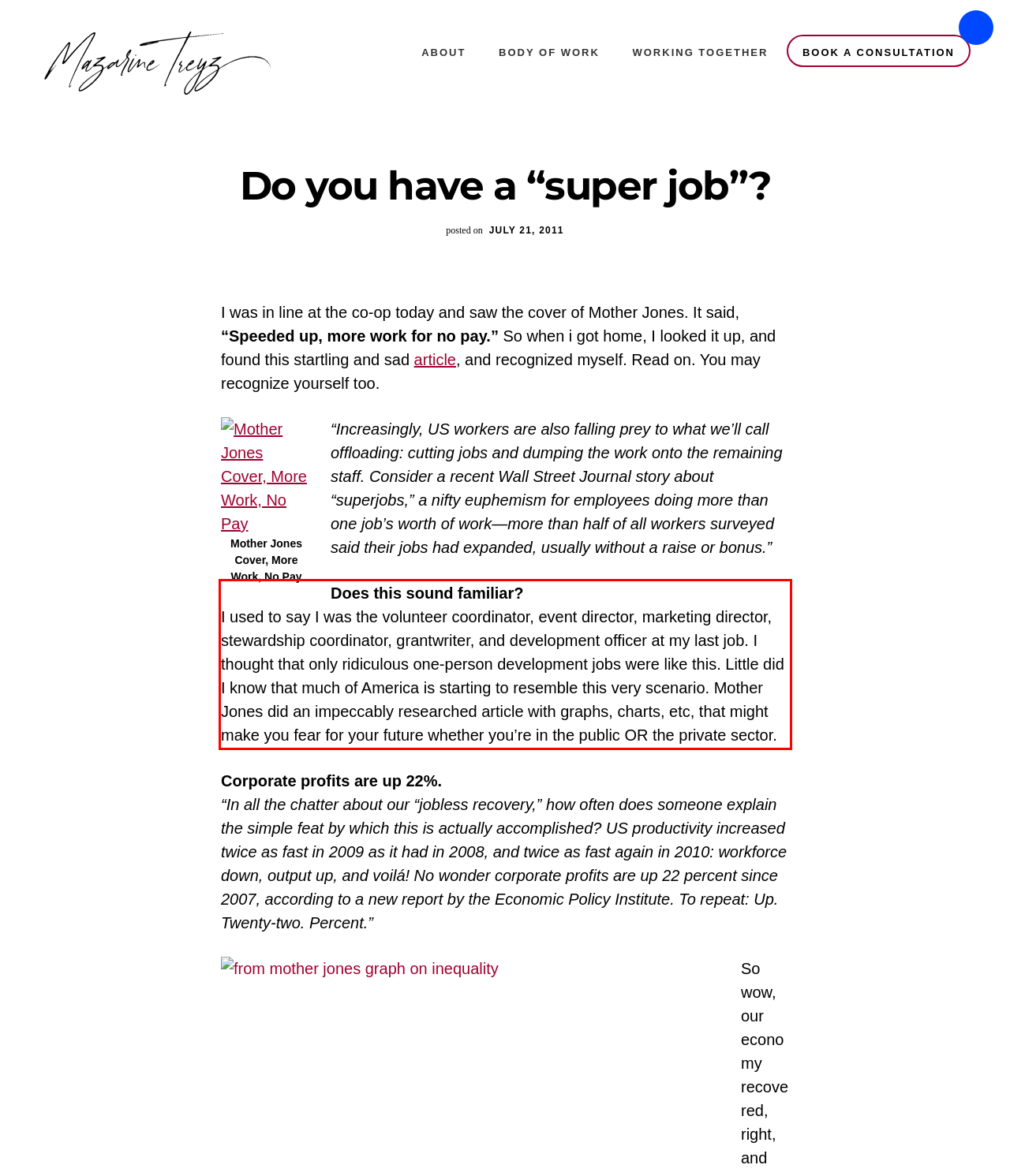You have a screenshot with a red rectangle around a UI element. Recognize and extract the text within this red bounding box using OCR.

Does this sound familiar? I used to say I was the volunteer coordinator, event director, marketing director, stewardship coordinator, grantwriter, and development officer at my last job. I thought that only ridiculous one-person development jobs were like this. Little did I know that much of America is starting to resemble this very scenario. Mother Jones did an impeccably researched article with graphs, charts, etc, that might make you fear for your future whether you’re in the public OR the private sector.